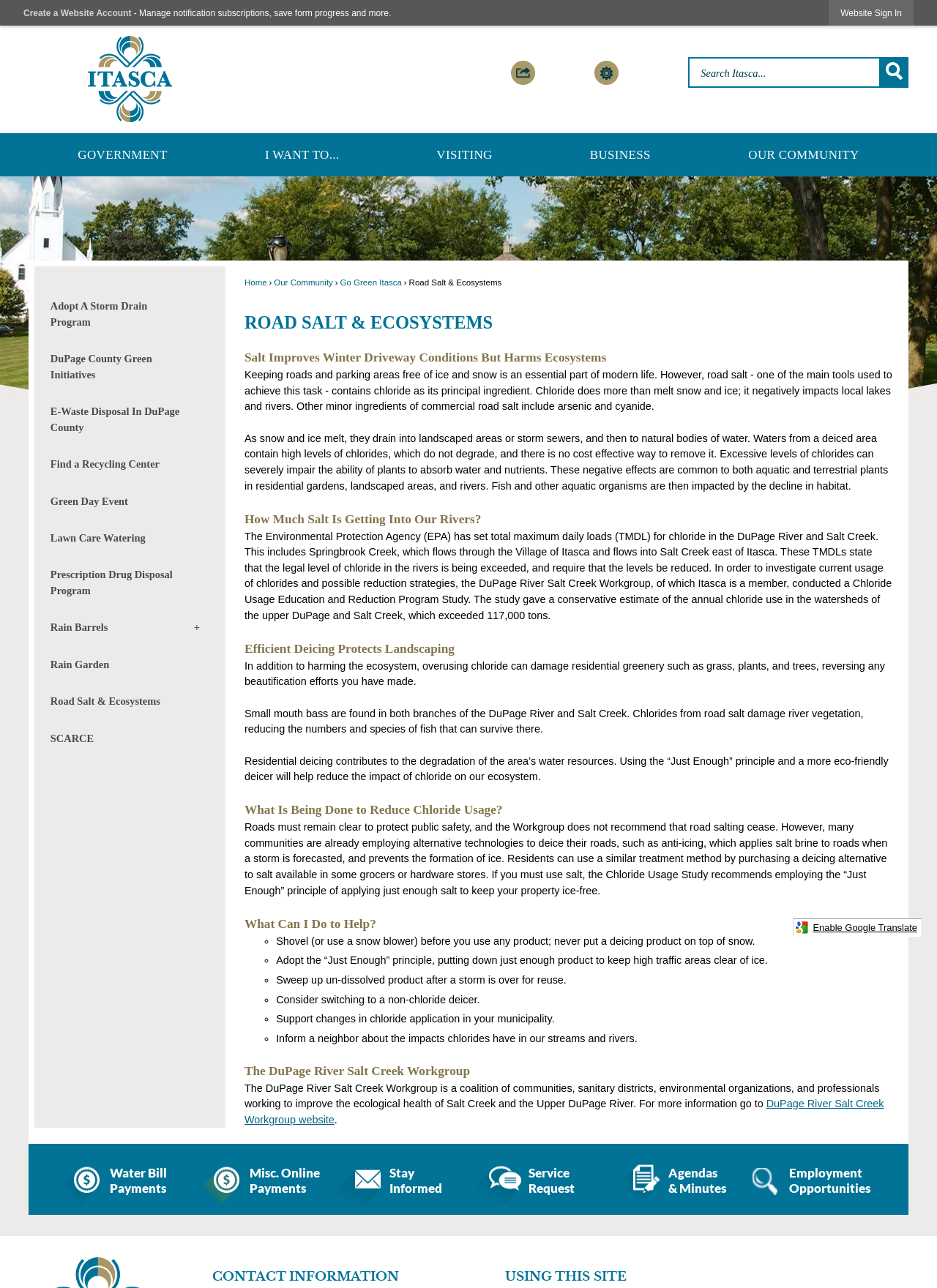Can you give a detailed response to the following question using the information from the image? What is the DuPage River Salt Creek Workgroup?

The DuPage River Salt Creek Workgroup is a coalition of communities, sanitary districts, environmental organizations, and professionals working together to improve the ecological health of Salt Creek and the Upper DuPage River. The group aims to reduce the negative impact of road salt and other pollutants on local waterways.